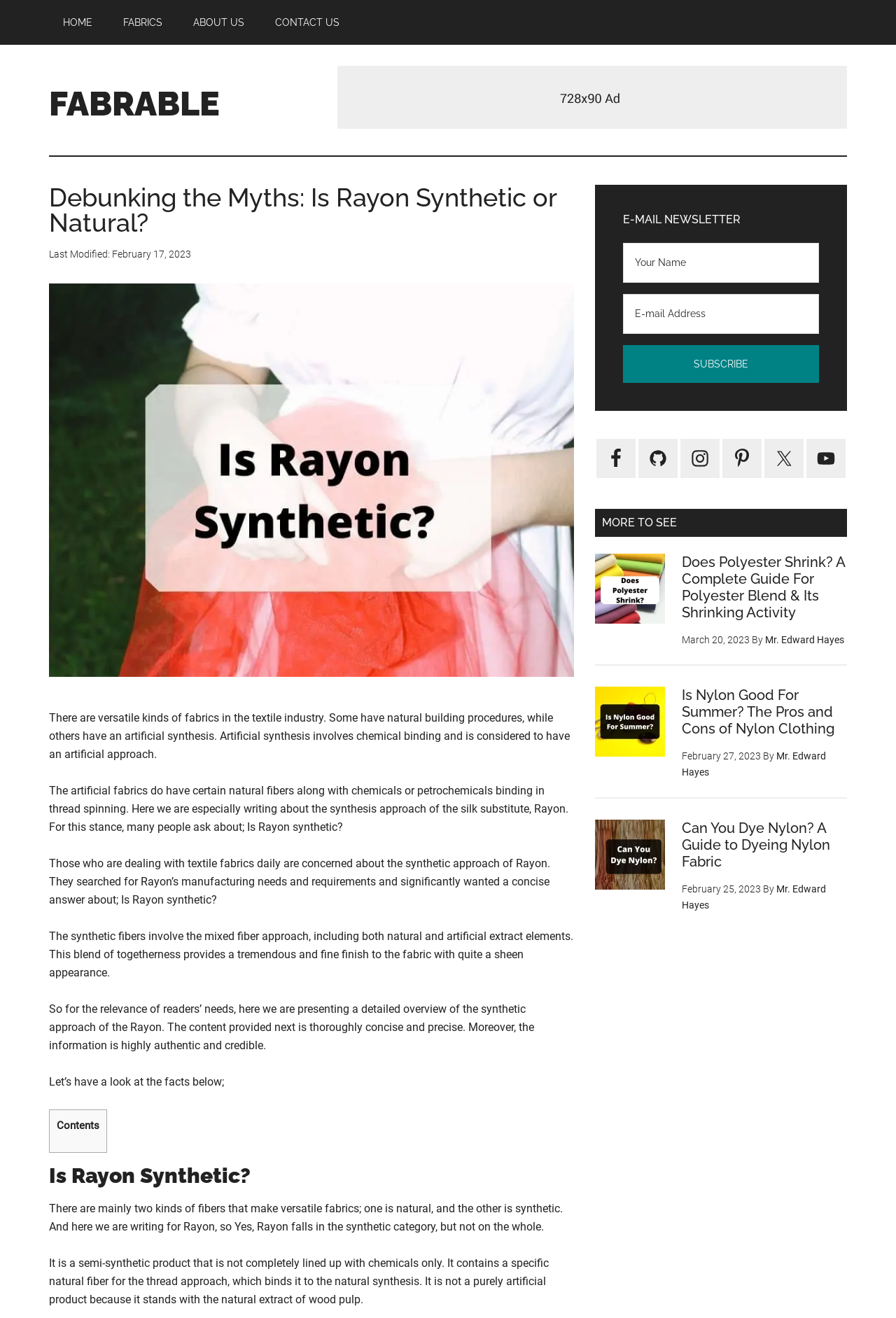Identify the coordinates of the bounding box for the element that must be clicked to accomplish the instruction: "Click the 'info@albanyor.audiologyhq.com' email link".

None